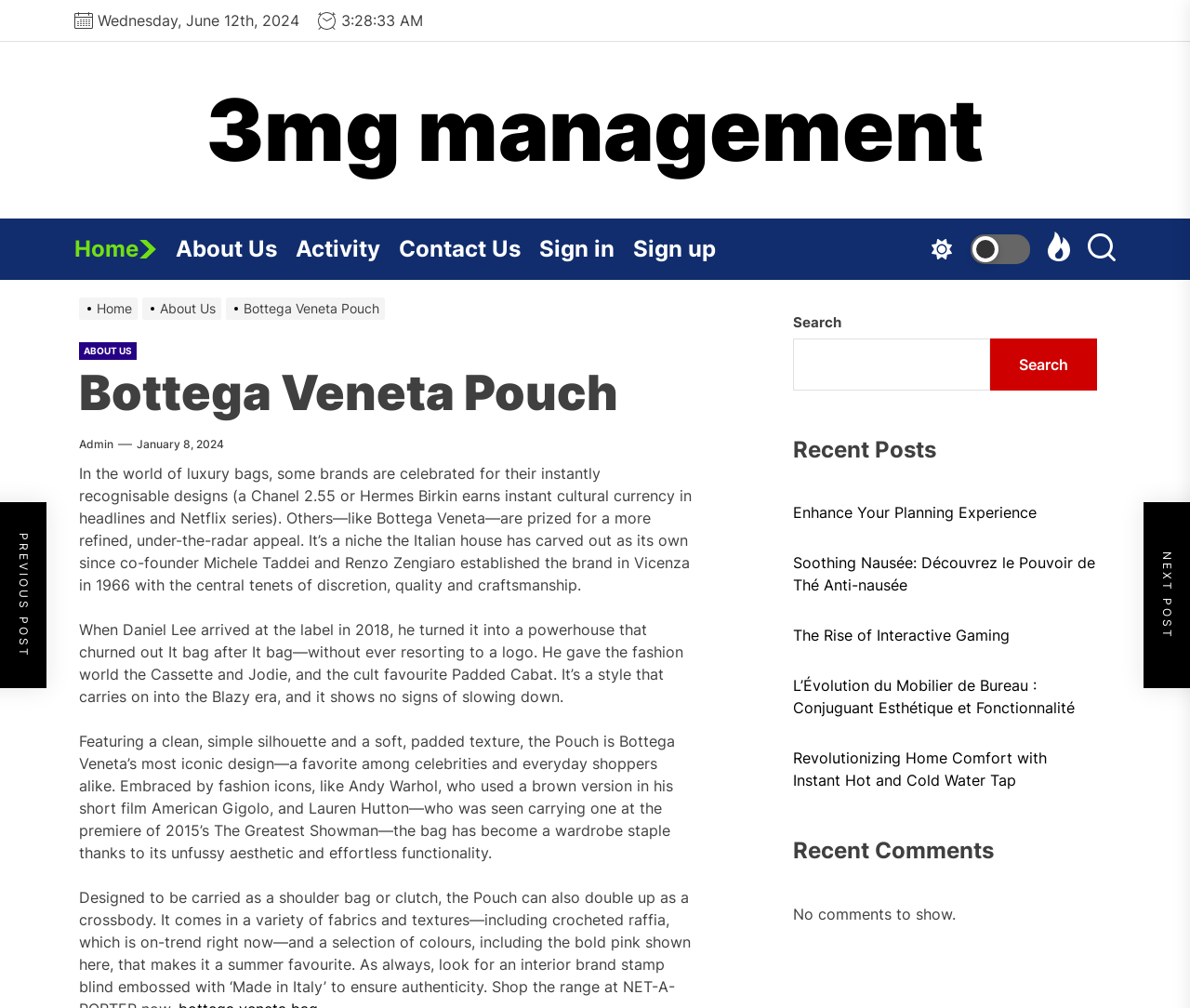Identify the bounding box coordinates for the UI element described by the following text: "Color / Texture". Provide the coordinates as four float numbers between 0 and 1, in the format [left, top, right, bottom].

None